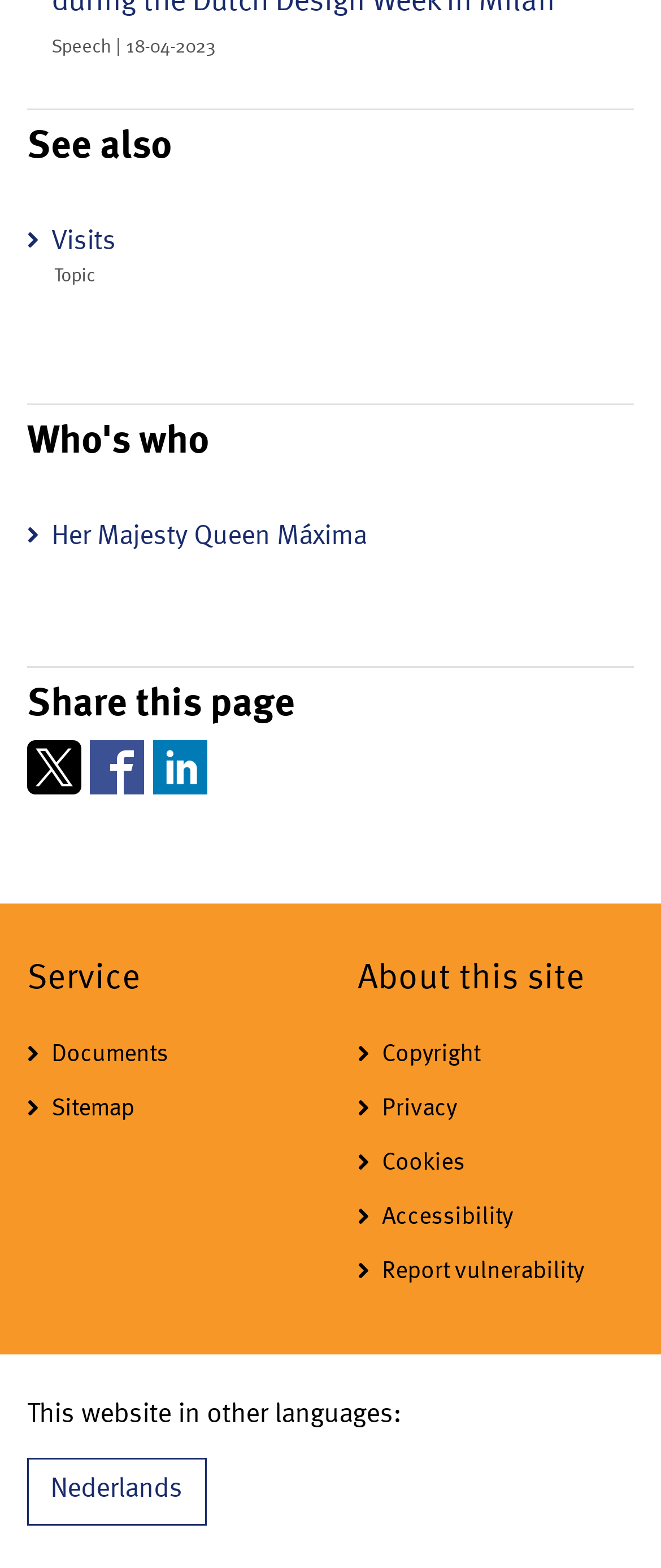Please mark the bounding box coordinates of the area that should be clicked to carry out the instruction: "Access Documents".

[0.041, 0.656, 0.459, 0.691]